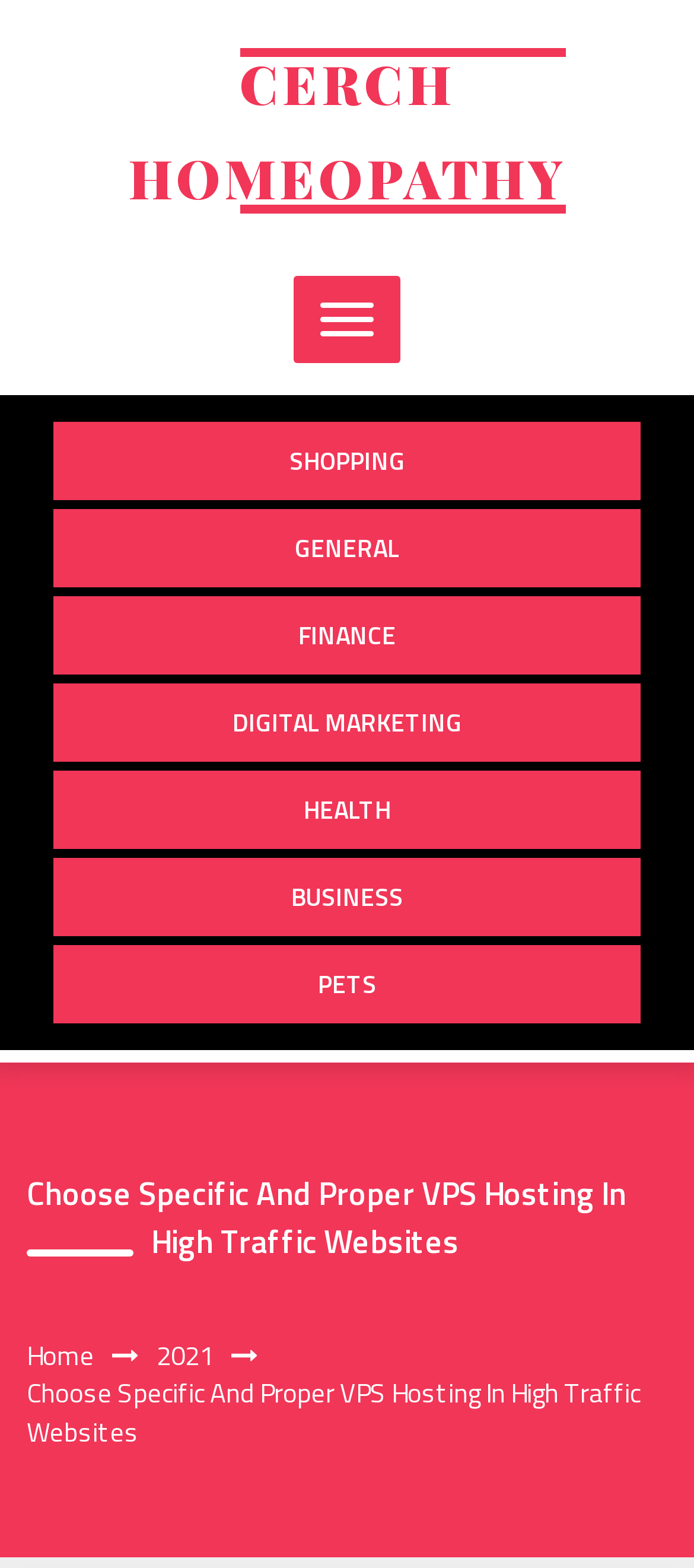Determine the bounding box coordinates for the clickable element required to fulfill the instruction: "expand the primary menu". Provide the coordinates as four float numbers between 0 and 1, i.e., [left, top, right, bottom].

[0.423, 0.176, 0.577, 0.232]